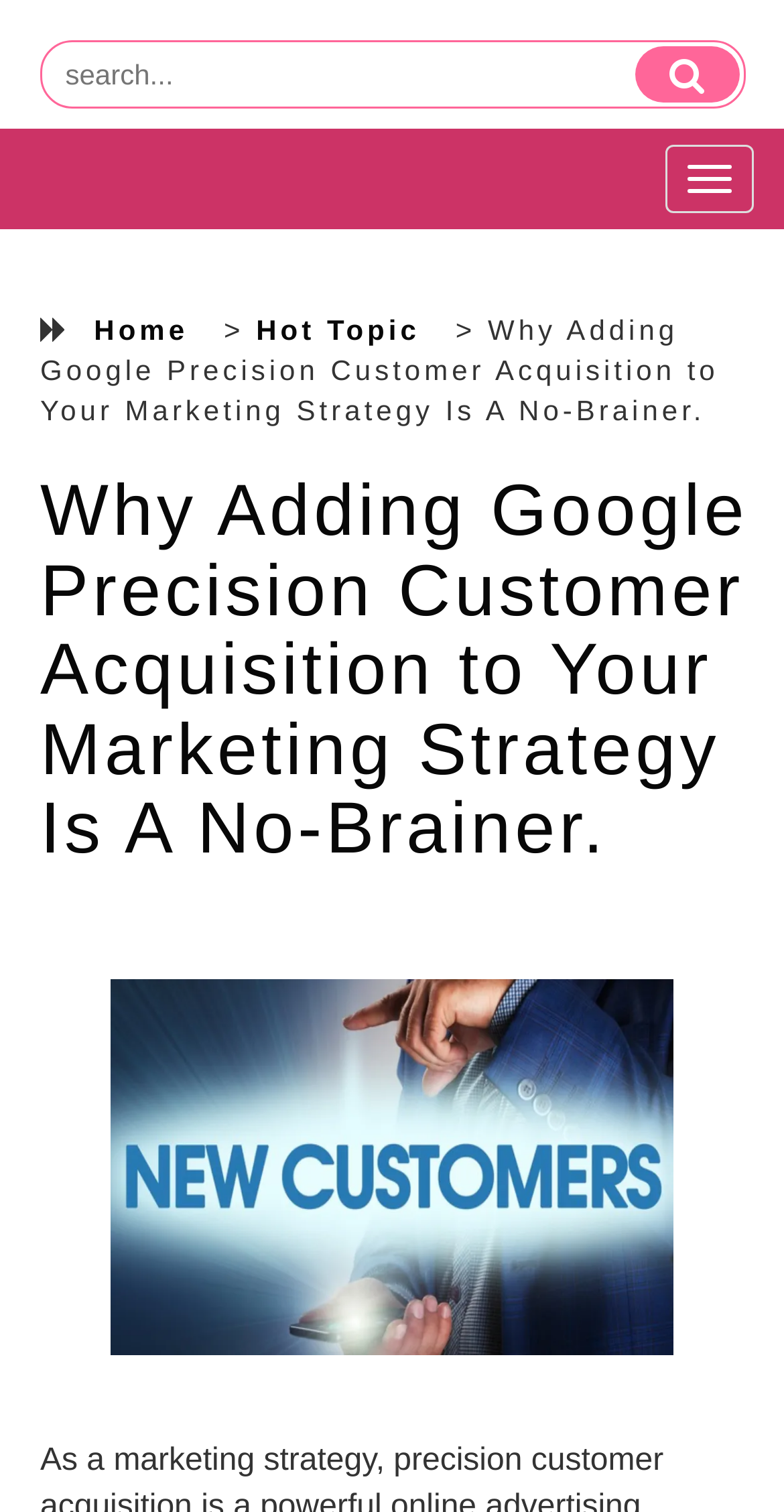Provide the bounding box coordinates of the HTML element described by the text: "Home".

[0.12, 0.207, 0.24, 0.229]